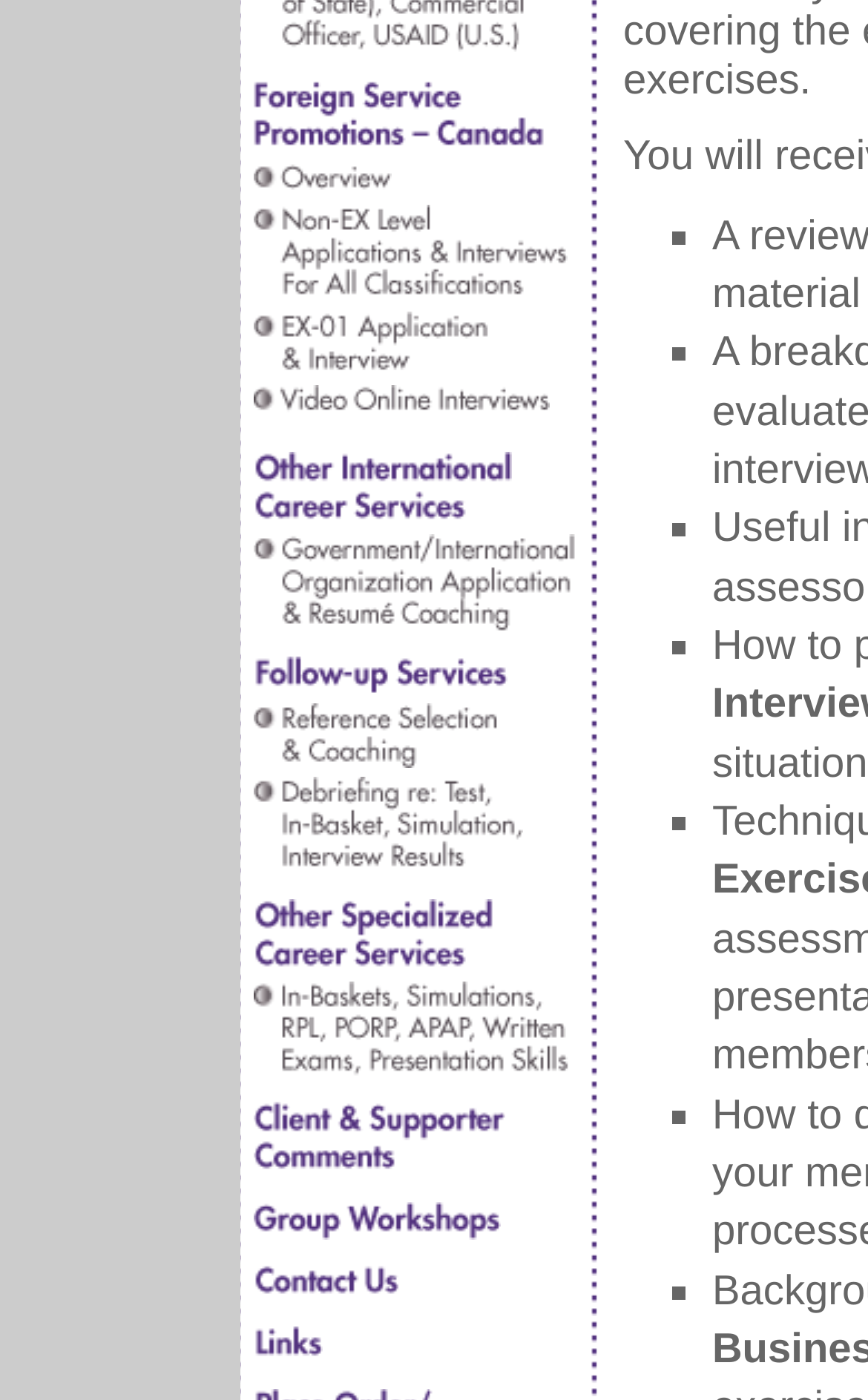Using the description: "alt="Video Online Interviews" name="video_online_interviews"", identify the bounding box of the corresponding UI element in the screenshot.

[0.292, 0.277, 0.633, 0.304]